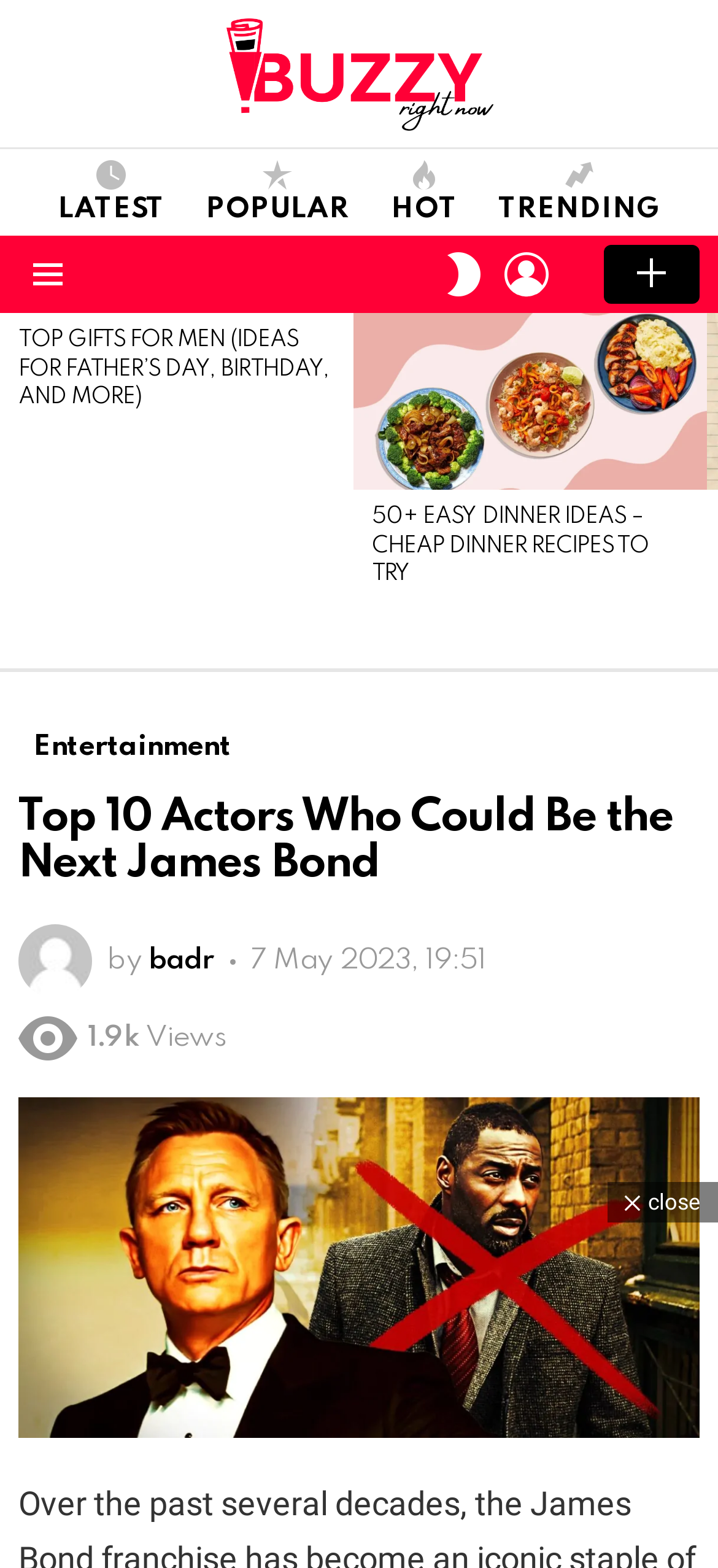Identify the bounding box coordinates for the UI element described as follows: Switch skin. Use the format (top-left x, top-left y, bottom-right x, bottom-right y) and ensure all values are floating point numbers between 0 and 1.

[0.615, 0.152, 0.676, 0.199]